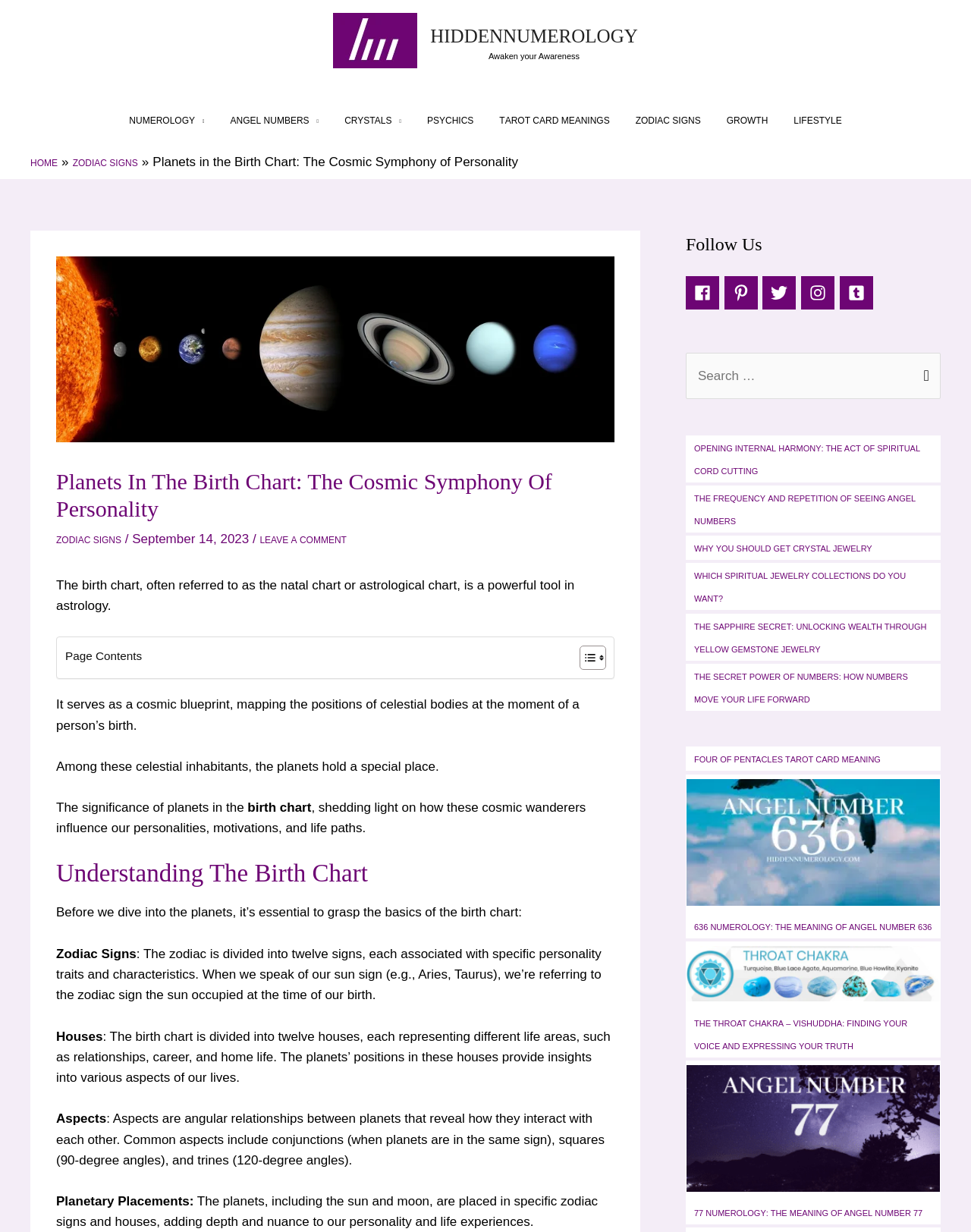Offer an in-depth caption of the entire webpage.

This webpage is about the significance of planets in a birth chart and their influence on personalities, motivations, and life paths. At the top, there is a logo of "HiddenNumerology" with a link to the website's homepage. Next to it, there is a navigation menu with links to various sections, including "Numerology", "Angel Numbers", "Crystals", and more.

Below the navigation menu, there is a header section with a title "Planets In The Birth Chart: The Cosmic Symphony Of Personality" and a subtitle "Awaken your Awareness". On the right side of the header, there are social media links to Facebook, Pinterest, Twitter, Instagram, and Tumblr.

The main content of the webpage is divided into sections. The first section introduces the concept of a birth chart and its importance in astrology. There is an image related to numerology and a heading "Understanding The Birth Chart". The text explains the basics of a birth chart, including zodiac signs, houses, and aspects.

The next section discusses the significance of planets in a birth chart, with a heading "Planetary Placements". The text explains how the planets' positions in specific zodiac signs and houses affect our personalities and life experiences.

On the right side of the webpage, there is a search bar with a button to search for specific topics. Below the search bar, there is a section titled "Recent Posts With Thumbnails" that displays three images with links to recent articles, including "Angel number 636 meaning", "Throat Chakra", and "Angel number 77".

At the bottom of the webpage, there is a navigation menu with links to various sections, including "Home", "Zodiac Signs", and "Growth".